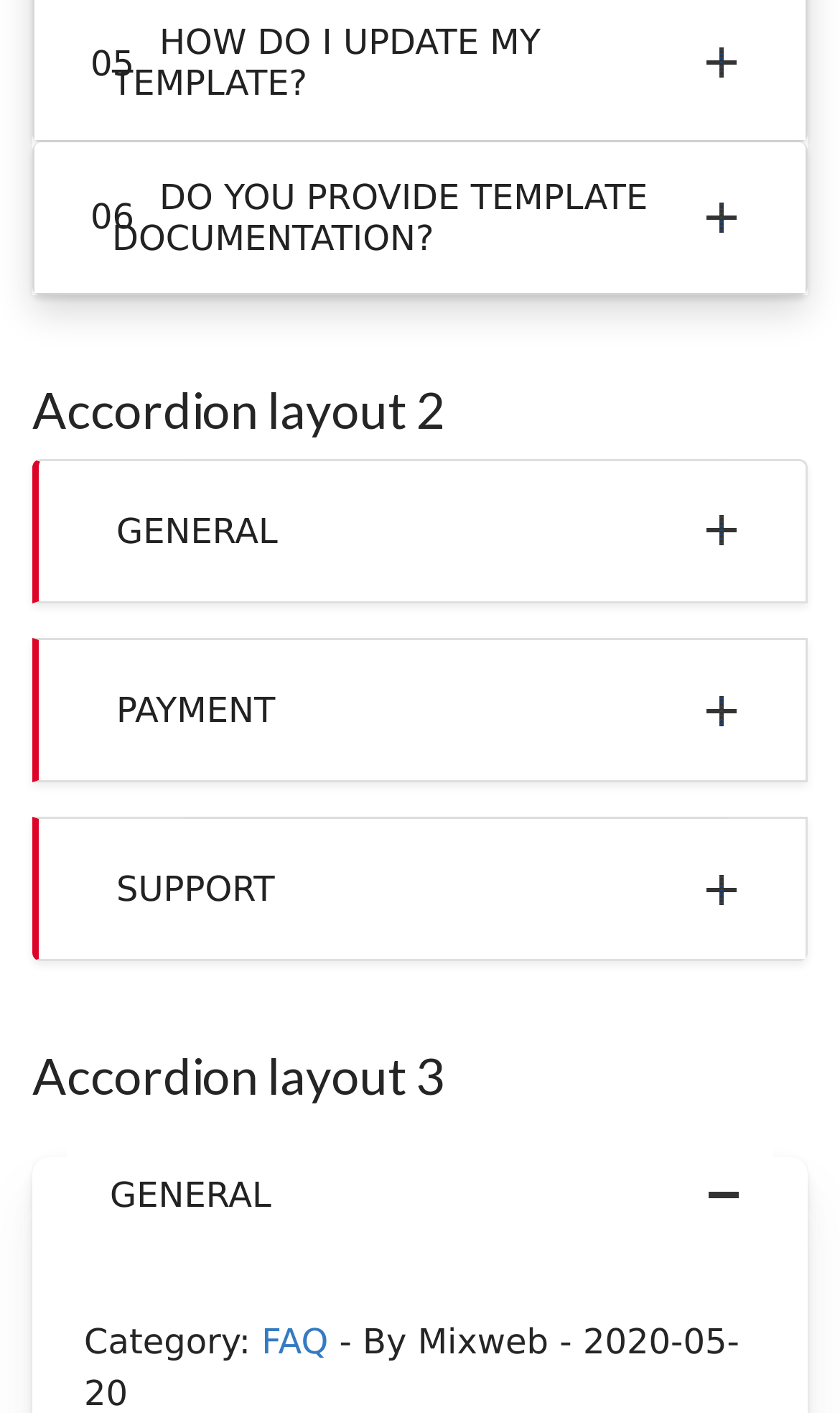How many buttons are there under the 'GENERAL' heading?
Respond with a short answer, either a single word or a phrase, based on the image.

2